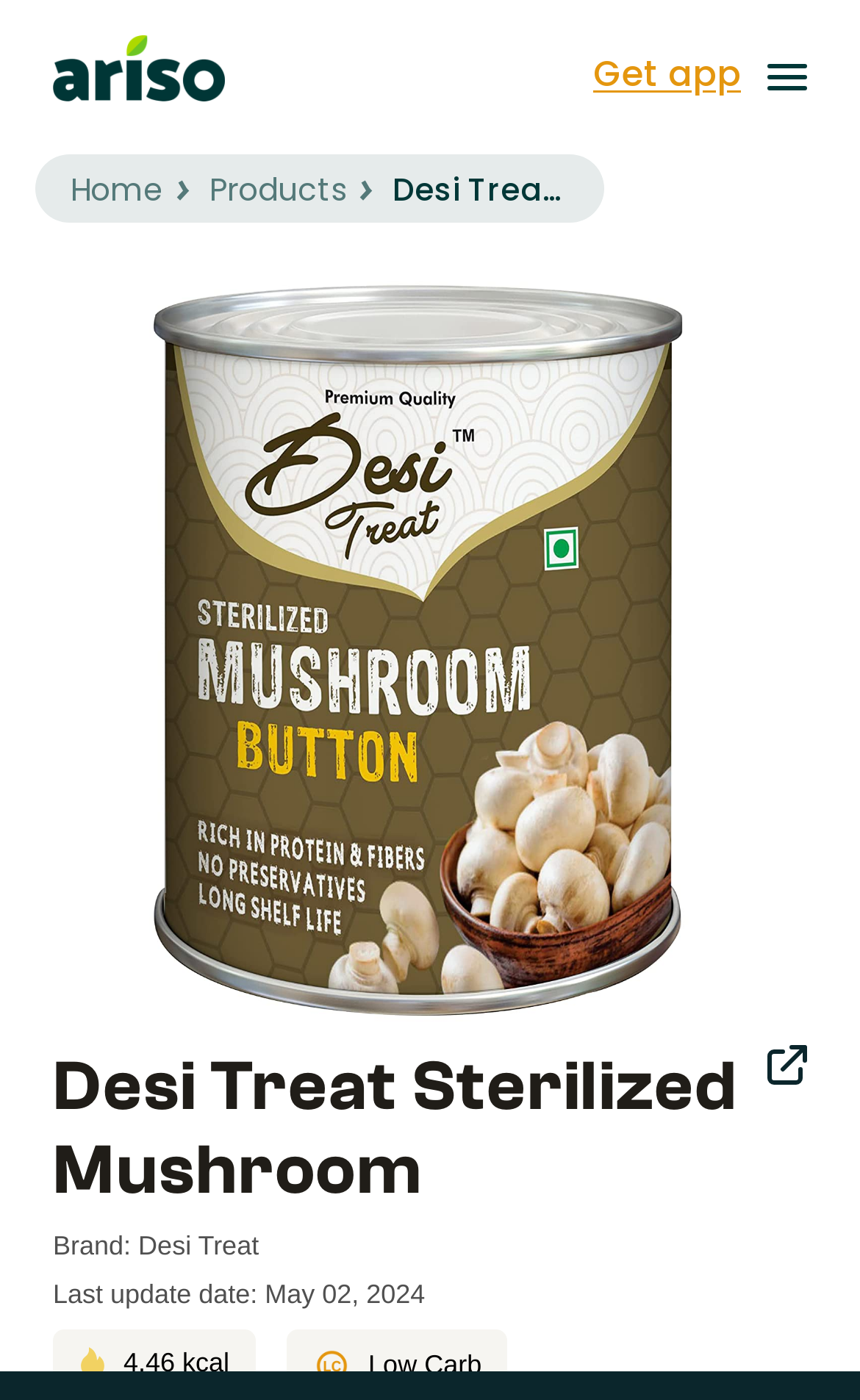Please extract the title of the webpage.

Desi Treat Sterilized Mushroom